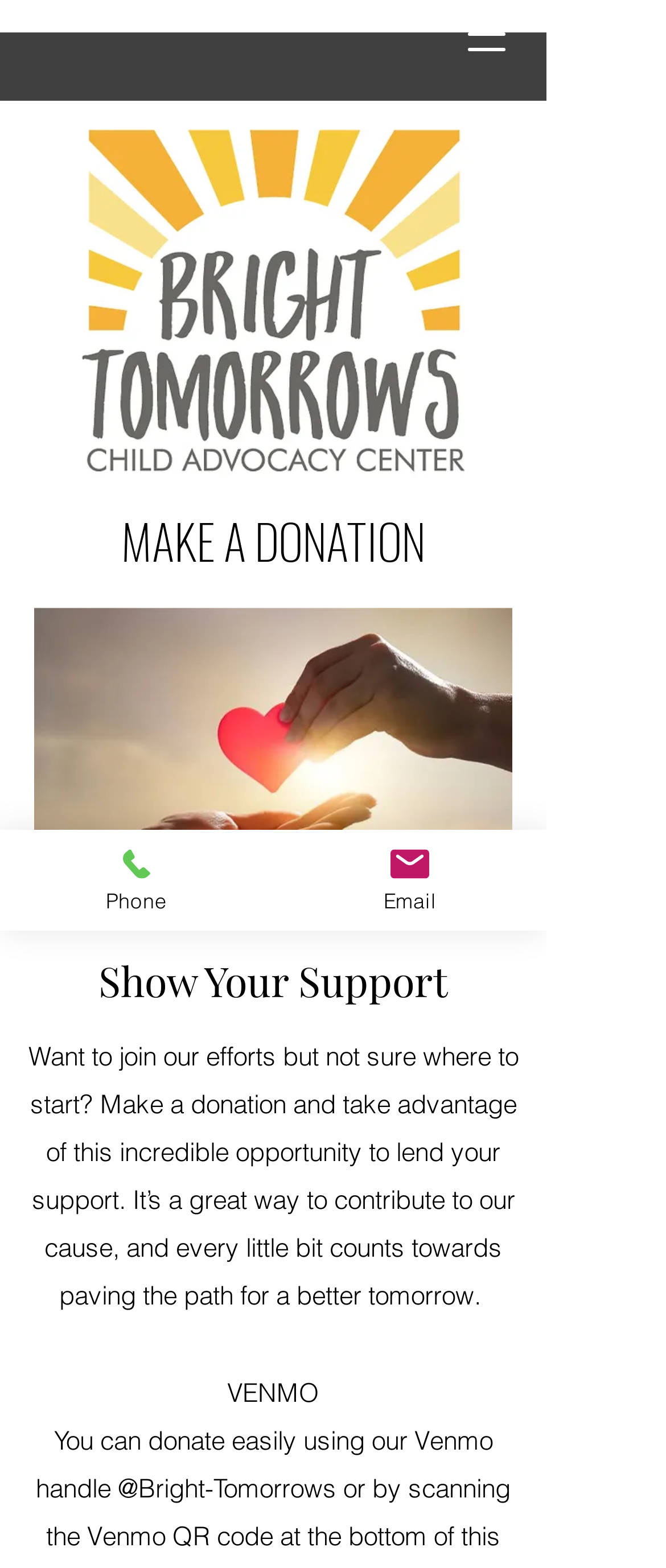Identify the bounding box for the described UI element: "Email".

[0.41, 0.529, 0.821, 0.593]